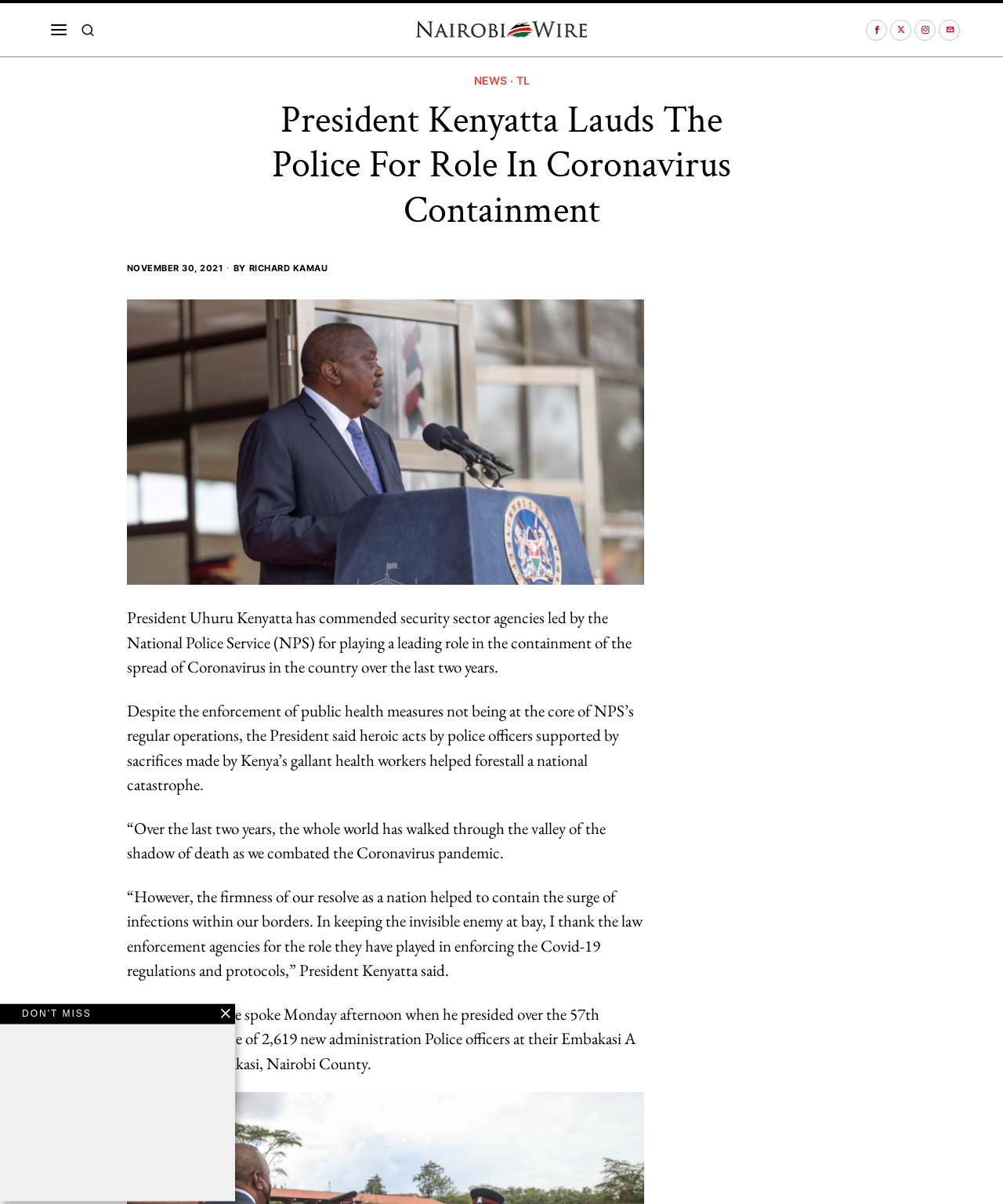Please study the image and answer the question comprehensively:
What is the date of the article?

The question can be answered by reading the date mentioned in the article, which is '30 Nov, 2021 06:41:47'.